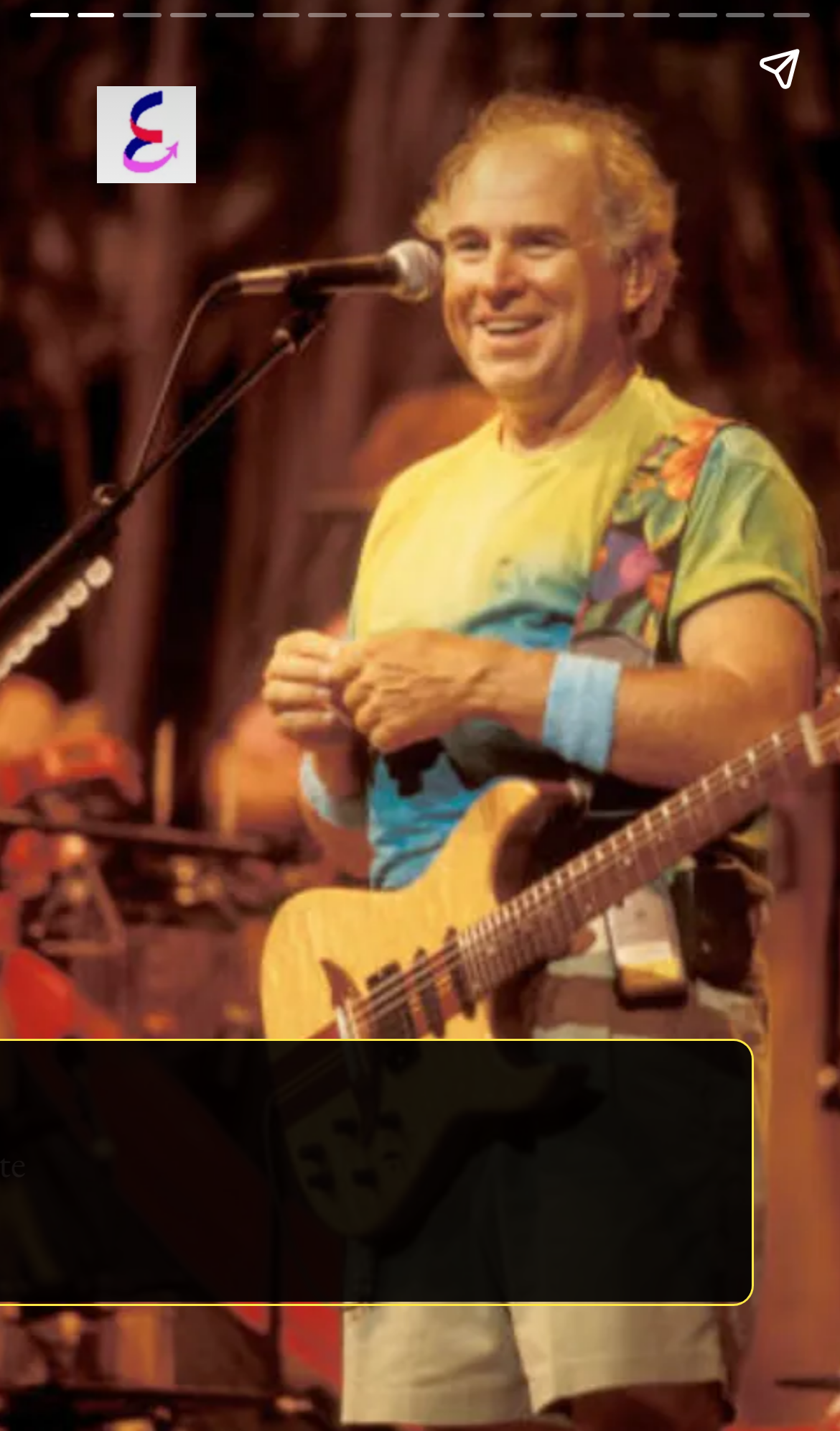What type of image is displayed on the webpage?
From the screenshot, supply a one-word or short-phrase answer.

Gettyimages